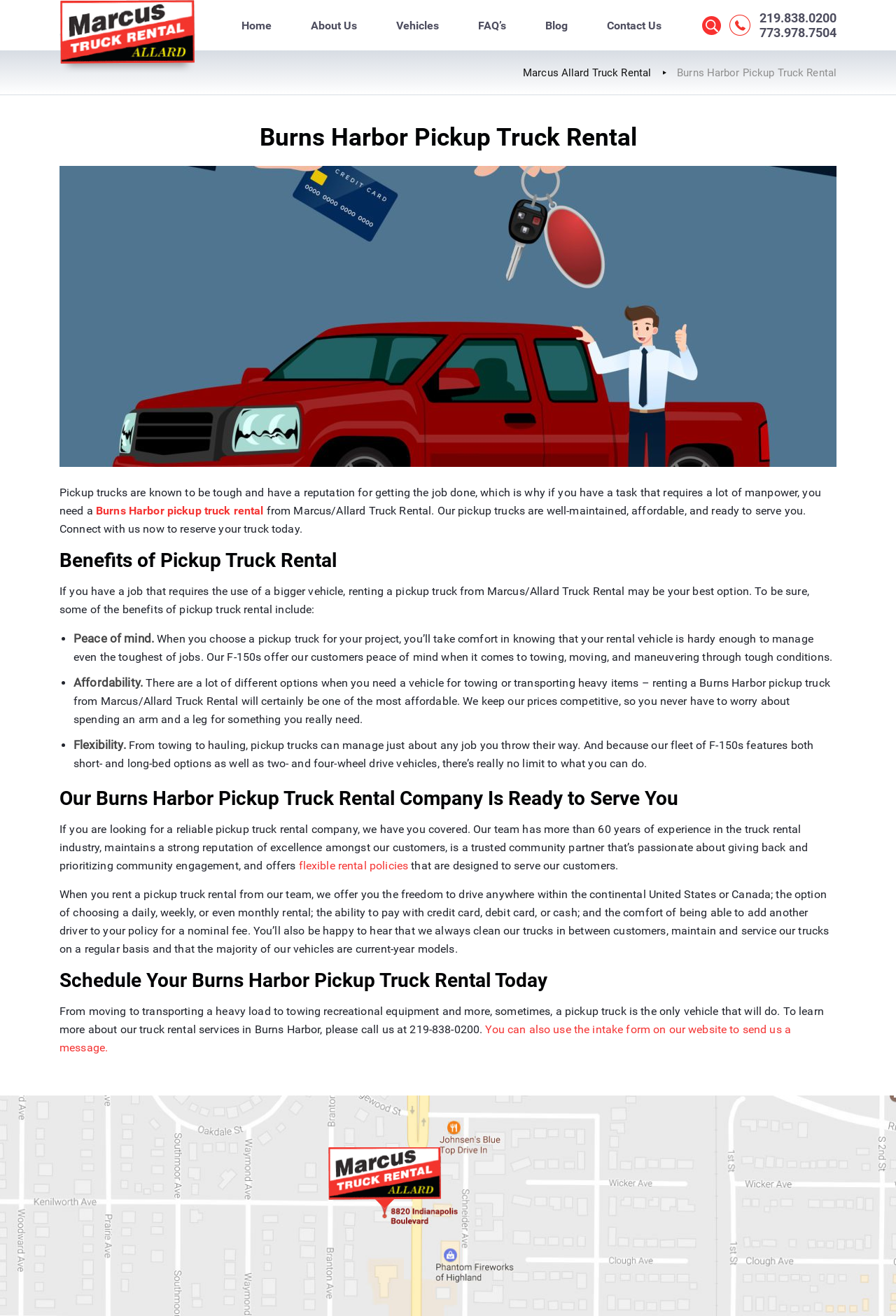Articulate a complete and detailed caption of the webpage elements.

The webpage is about Marcus/Allard Truck Rental, a company that offers pickup truck rental services in Burns Harbor and surrounding areas of Indiana. At the top of the page, there is a logo and a navigation menu with links to different sections of the website, including Home, About Us, Vehicles, FAQ's, Blog, and Contact Us. 

Below the navigation menu, there is a search bar with a search button and a clear button. On the right side of the search bar, there are two phone numbers: 219.838.0200 and 773.978.7504.

The main content of the page starts with a heading "Burns Harbor Pickup Truck Rental" and a brief introduction to the benefits of renting a pickup truck from Marcus/Allard Truck Rental. There is a large image below the introduction, taking up most of the width of the page.

The next section is about the benefits of pickup truck rental, with a heading "Benefits of Pickup Truck Rental" and a list of three benefits: peace of mind, affordability, and flexibility. Each benefit is explained in a short paragraph.

Following the benefits section, there is a heading "Our Burns Harbor Pickup Truck Rental Company Is Ready to Serve You" and a paragraph about the company's experience, reputation, and services. There is a link to "flexible rental policies" within the paragraph.

The final section is about scheduling a pickup truck rental, with a heading "Schedule Your Burns Harbor Pickup Truck Rental Today" and a paragraph about the services offered by the company. There is a call-to-action to call the company or use the intake form on the website to send a message.